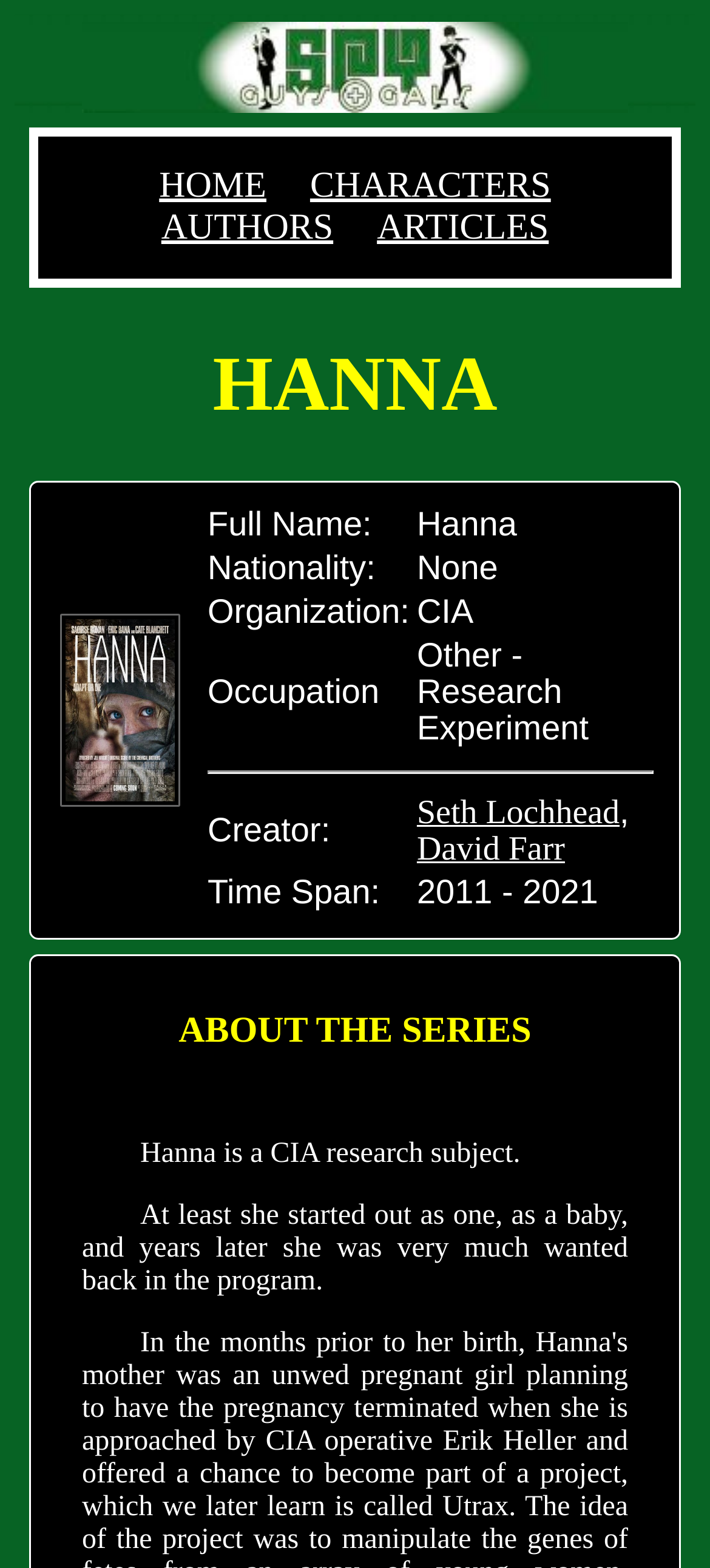Calculate the bounding box coordinates of the UI element given the description: "Reject".

None